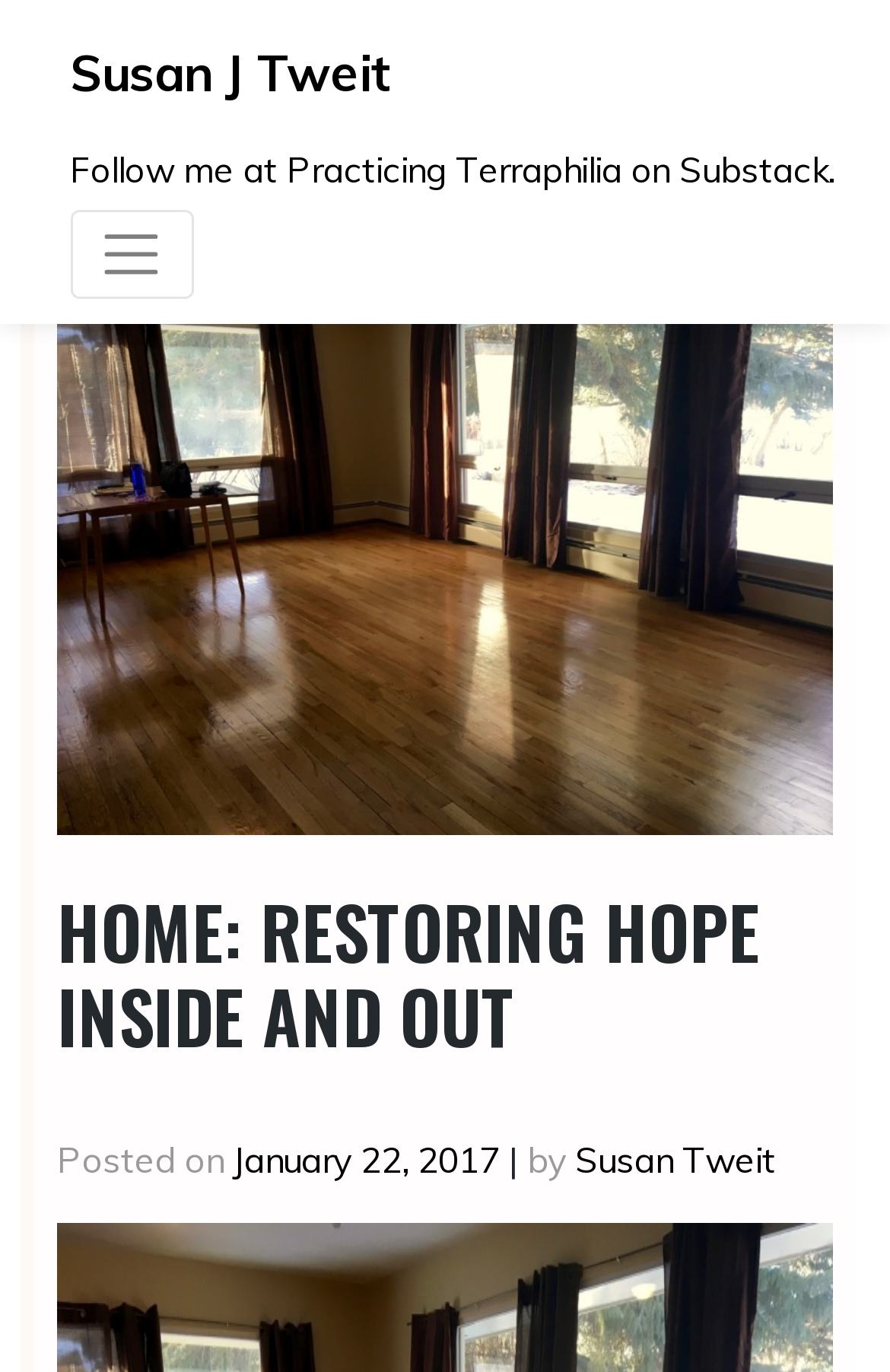How many sections are there in the main content area?
Answer the question with detailed information derived from the image.

By analyzing the webpage structure, I found a main content area with a single section that appears to be a blog post. This suggests that there is only one section in the main content area.